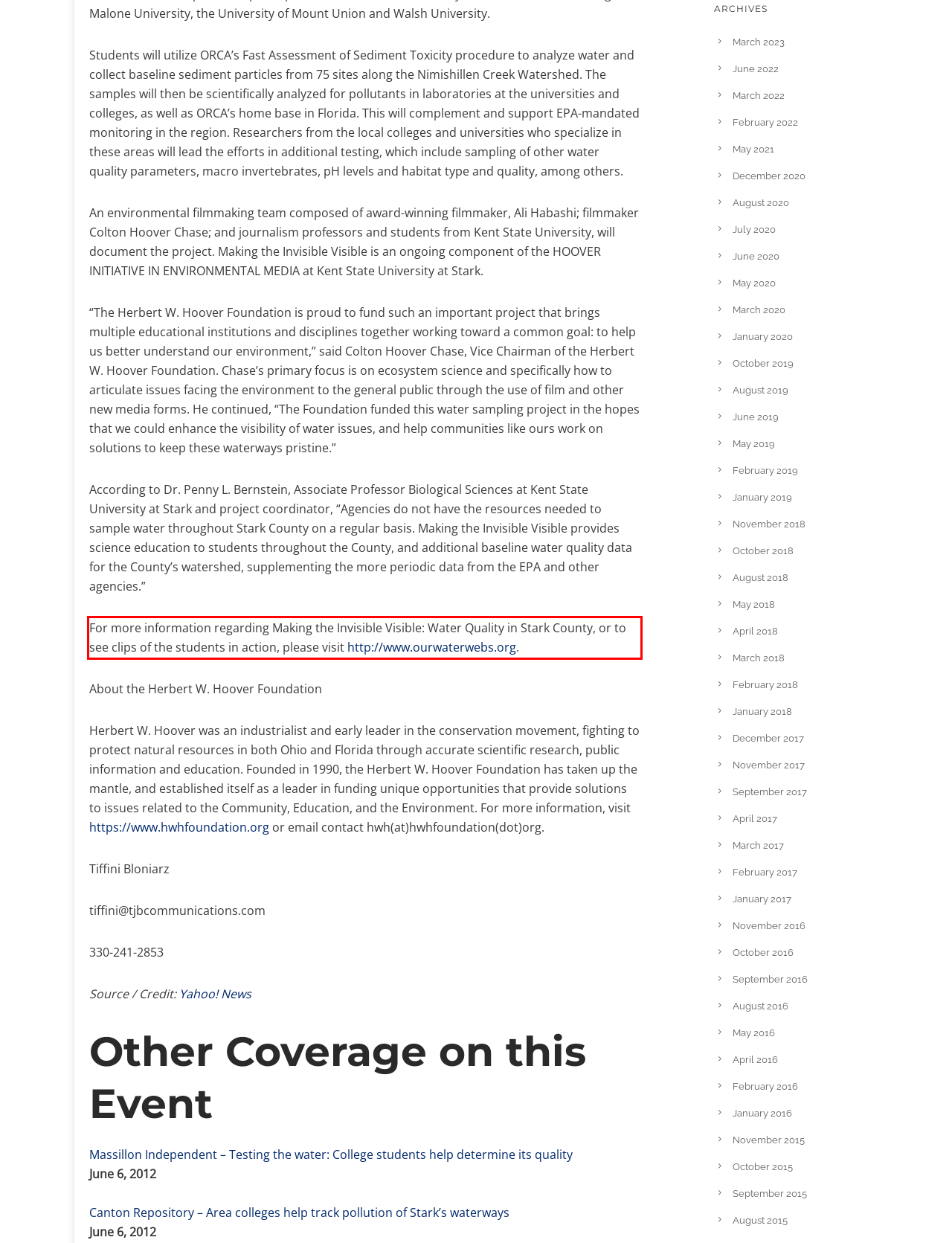Review the webpage screenshot provided, and perform OCR to extract the text from the red bounding box.

For more information regarding Making the Invisible Visible: Water Quality in Stark County, or to see clips of the students in action, please visit http://www.ourwaterwebs.org.